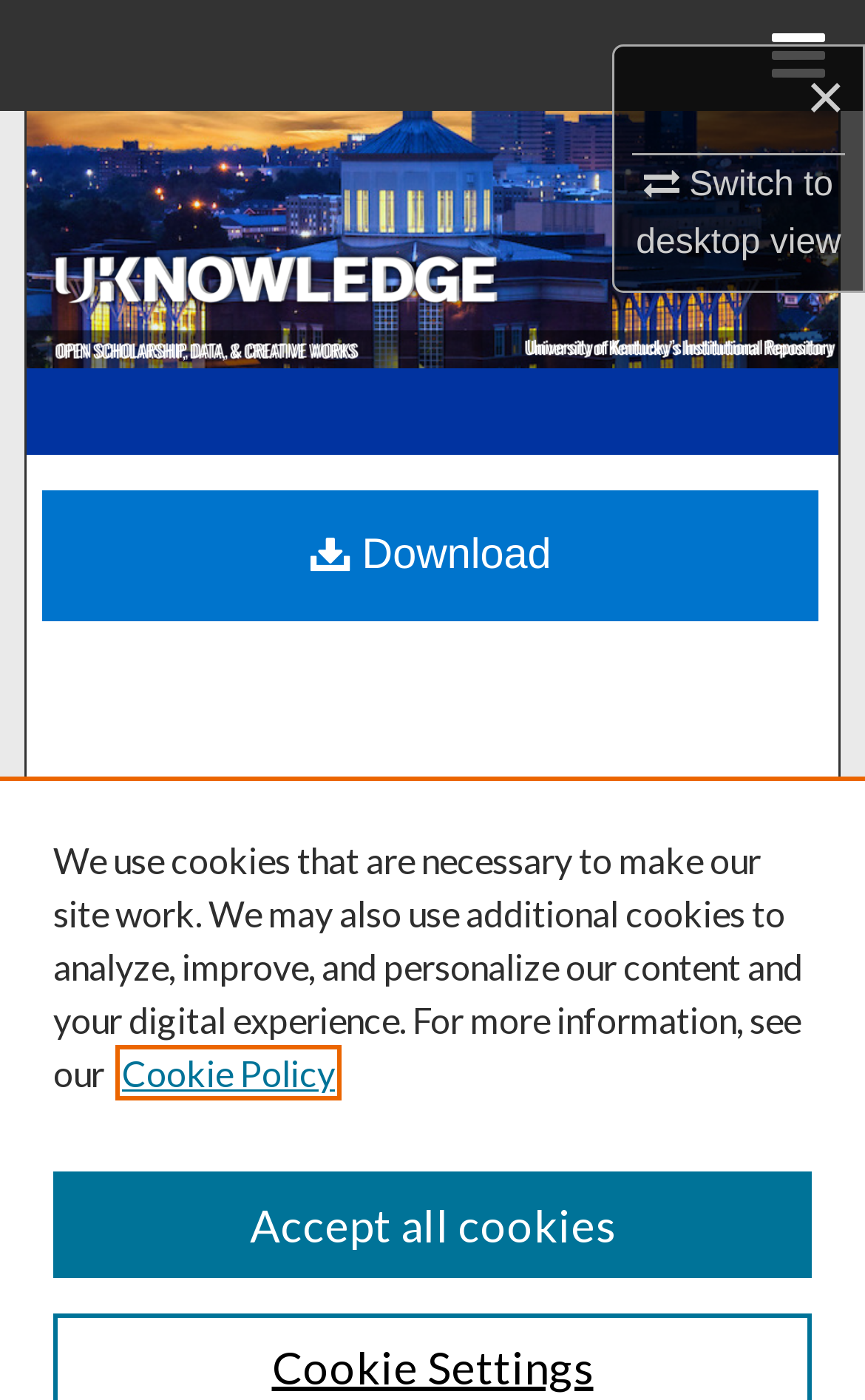Predict the bounding box coordinates of the area that should be clicked to accomplish the following instruction: "Go to UKnowledge". The bounding box coordinates should consist of four float numbers between 0 and 1, i.e., [left, top, right, bottom].

[0.03, 0.079, 0.97, 0.264]